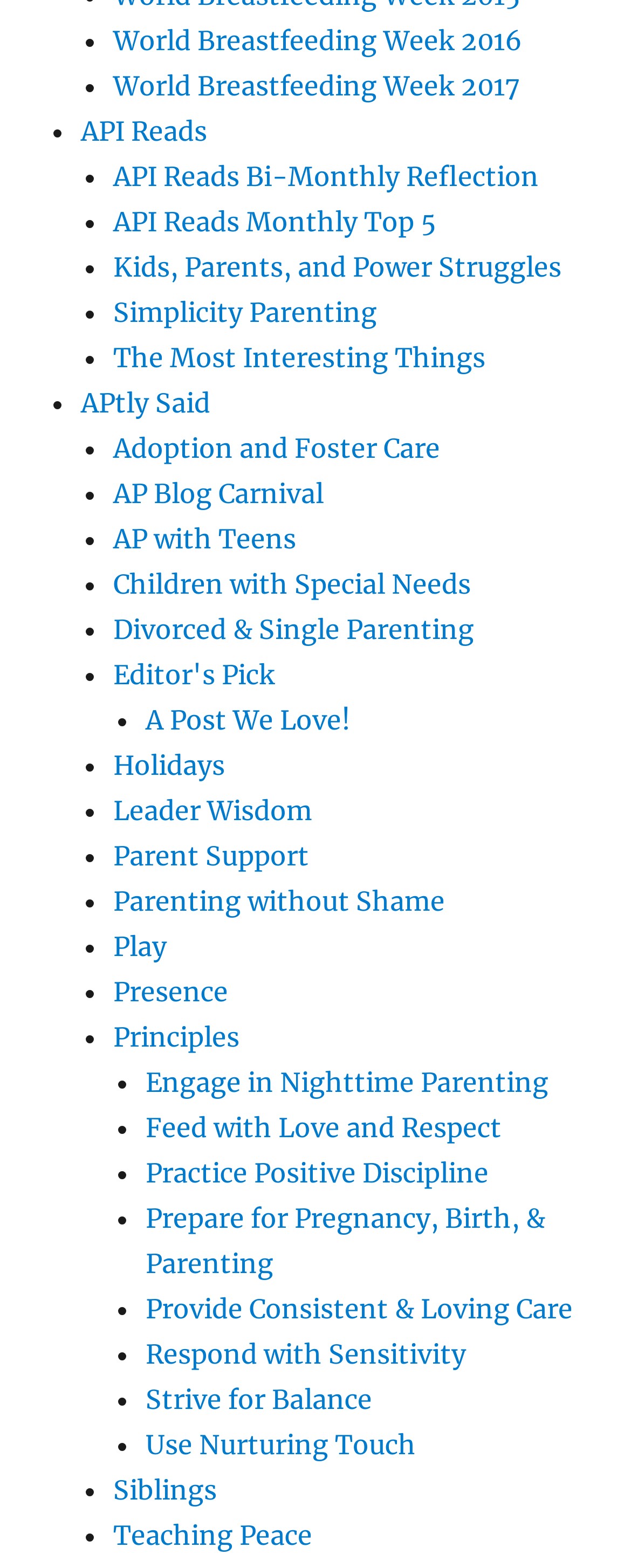Please answer the following question using a single word or phrase: 
How many links are related to parenting on the webpage?

More than 20